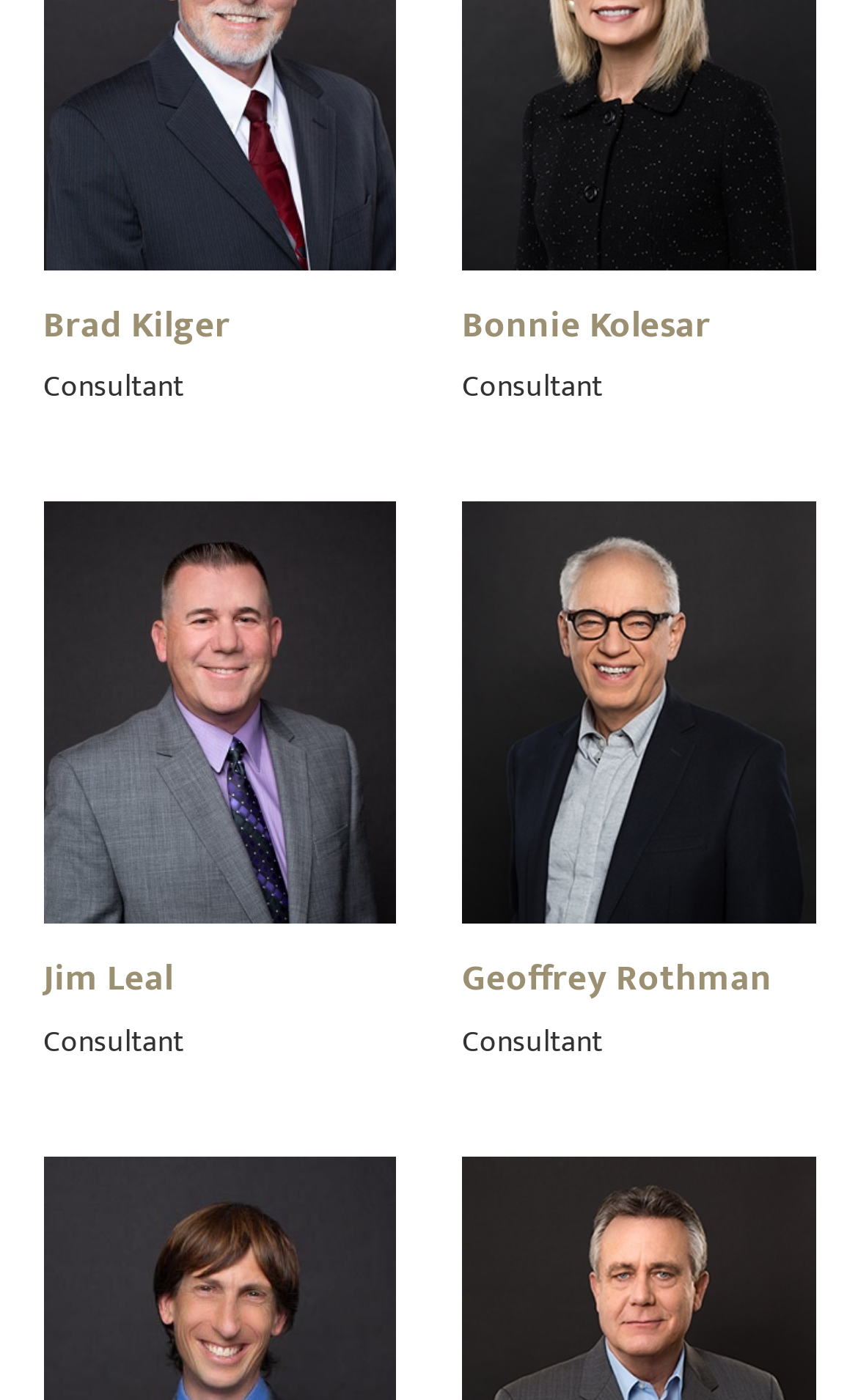Use a single word or phrase to answer the question:
How many consultants are listed?

4